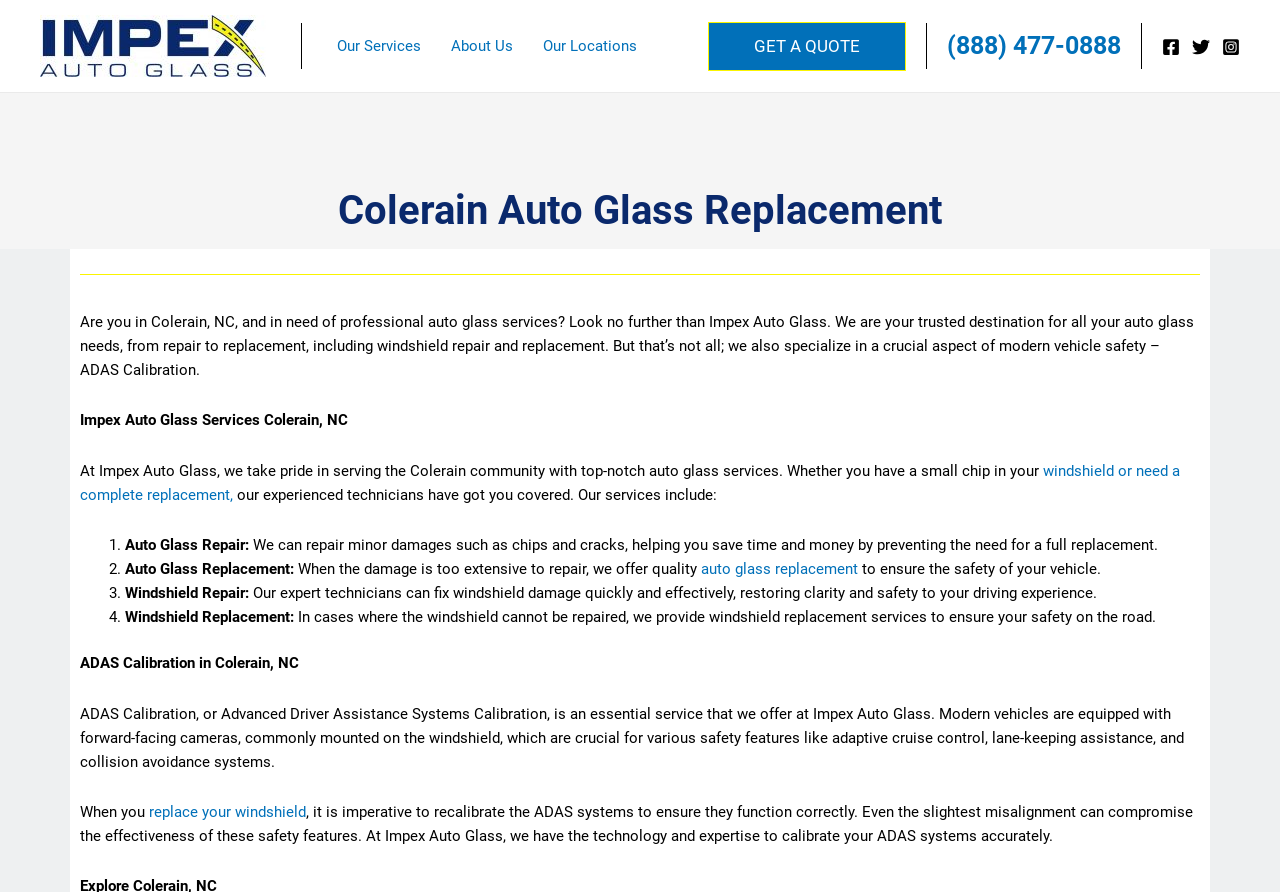Please find and provide the title of the webpage.

Colerain Auto Glass Replacement